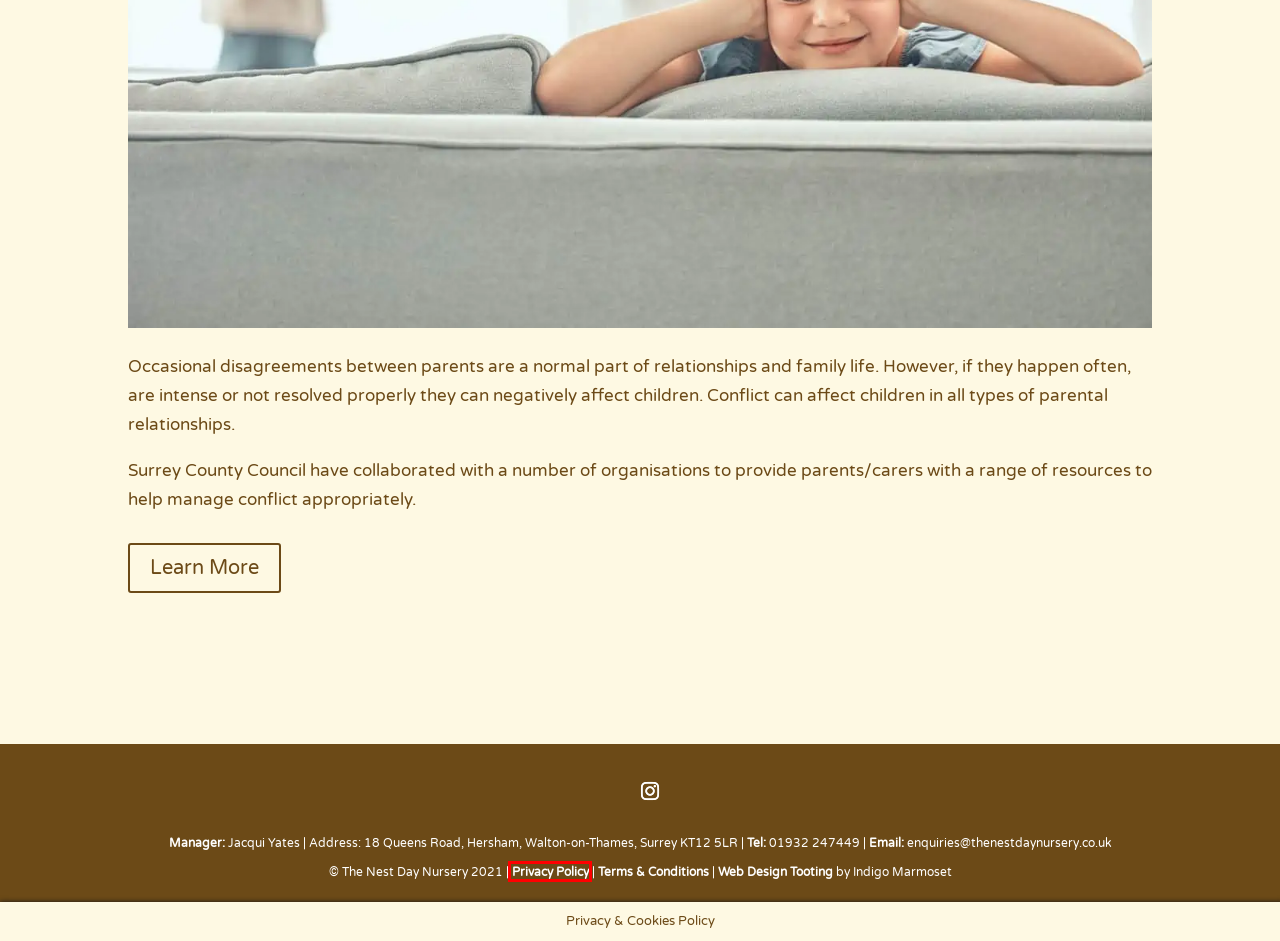You are provided a screenshot of a webpage featuring a red bounding box around a UI element. Choose the webpage description that most accurately represents the new webpage after clicking the element within the red bounding box. Here are the candidates:
A. Privacy Policy - The Nest Day Nursery
B. The Nest Day Nursery Walton on Thames - Curriculum
C. Web Design Tooting 🤙 Call 01737 350 389 😊
D. Our resources for reducing conflict between parents - Surrey County Council
E. Contact The Nest Day Nursery in Walton-on-Thames, Surrey
F. The Nest Day Nursey in Walton on Thames
G. Terms & Conditions - The Nest Day Nursery
H. Health & Safety - The Nest Day Nursery Walton-on-Thames

A